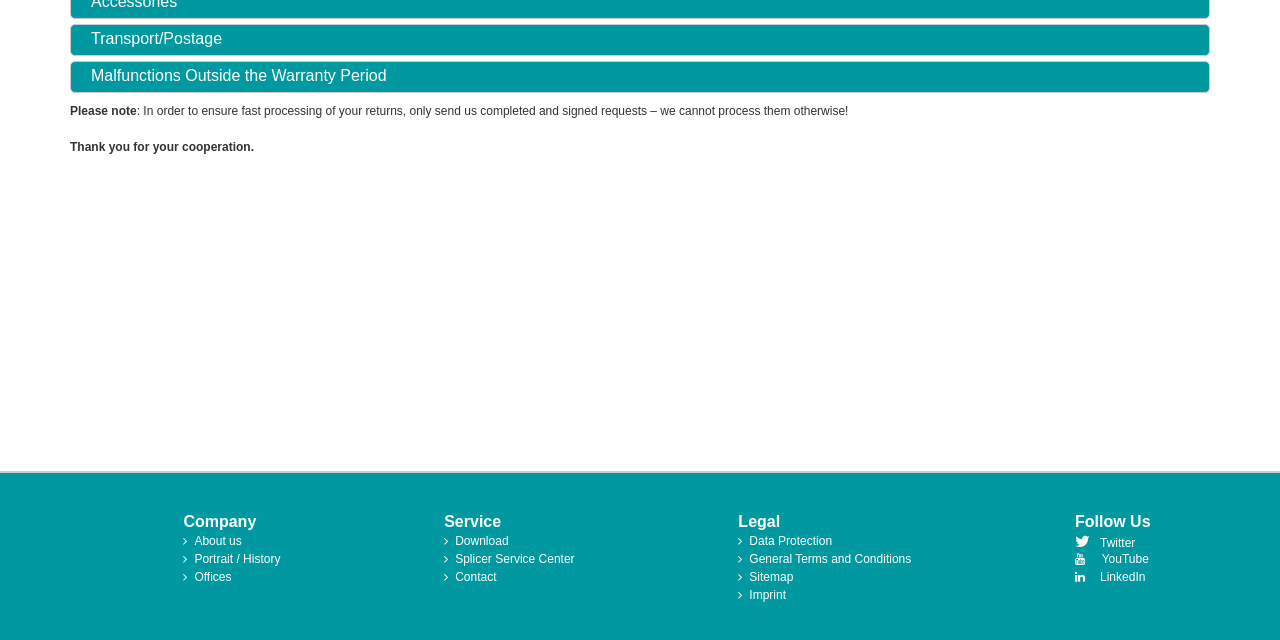Given the description Espinoza, Néstor, predict the bounding box coordinates of the UI element. Ensure the coordinates are in the format (top-left x, top-left y, bottom-right x, bottom-right y) and all values are between 0 and 1.

None